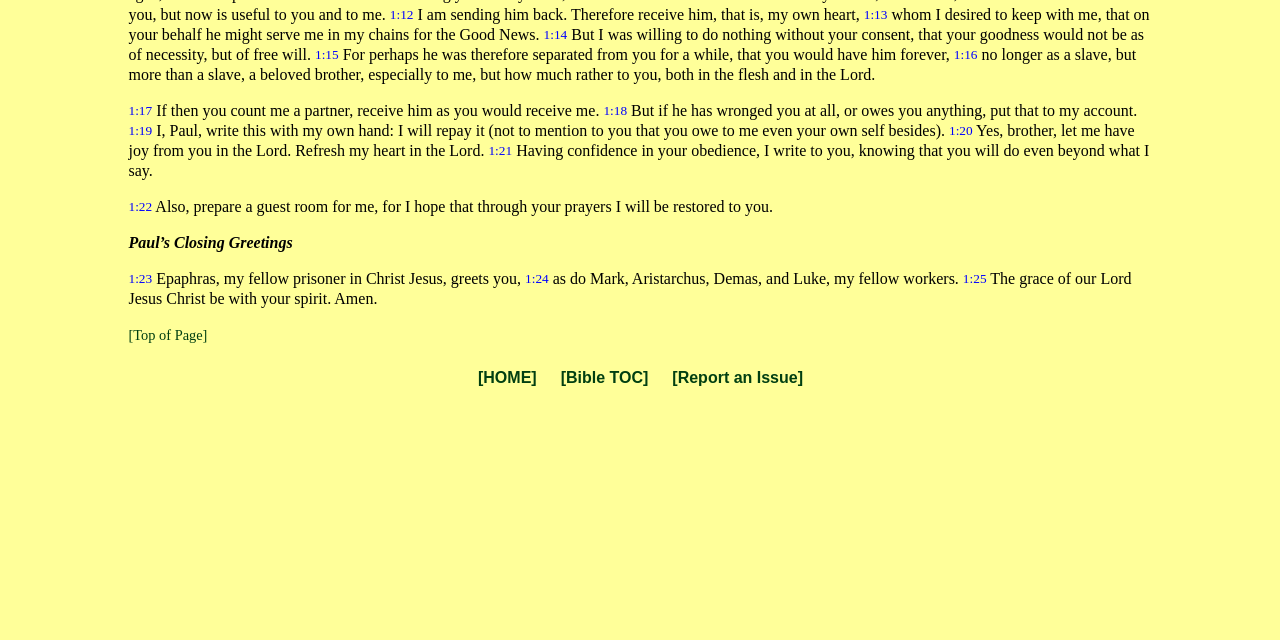Please find the bounding box for the following UI element description. Provide the coordinates in (top-left x, top-left y, bottom-right x, bottom-right y) format, with values between 0 and 1: [HOME]

[0.366, 0.563, 0.427, 0.616]